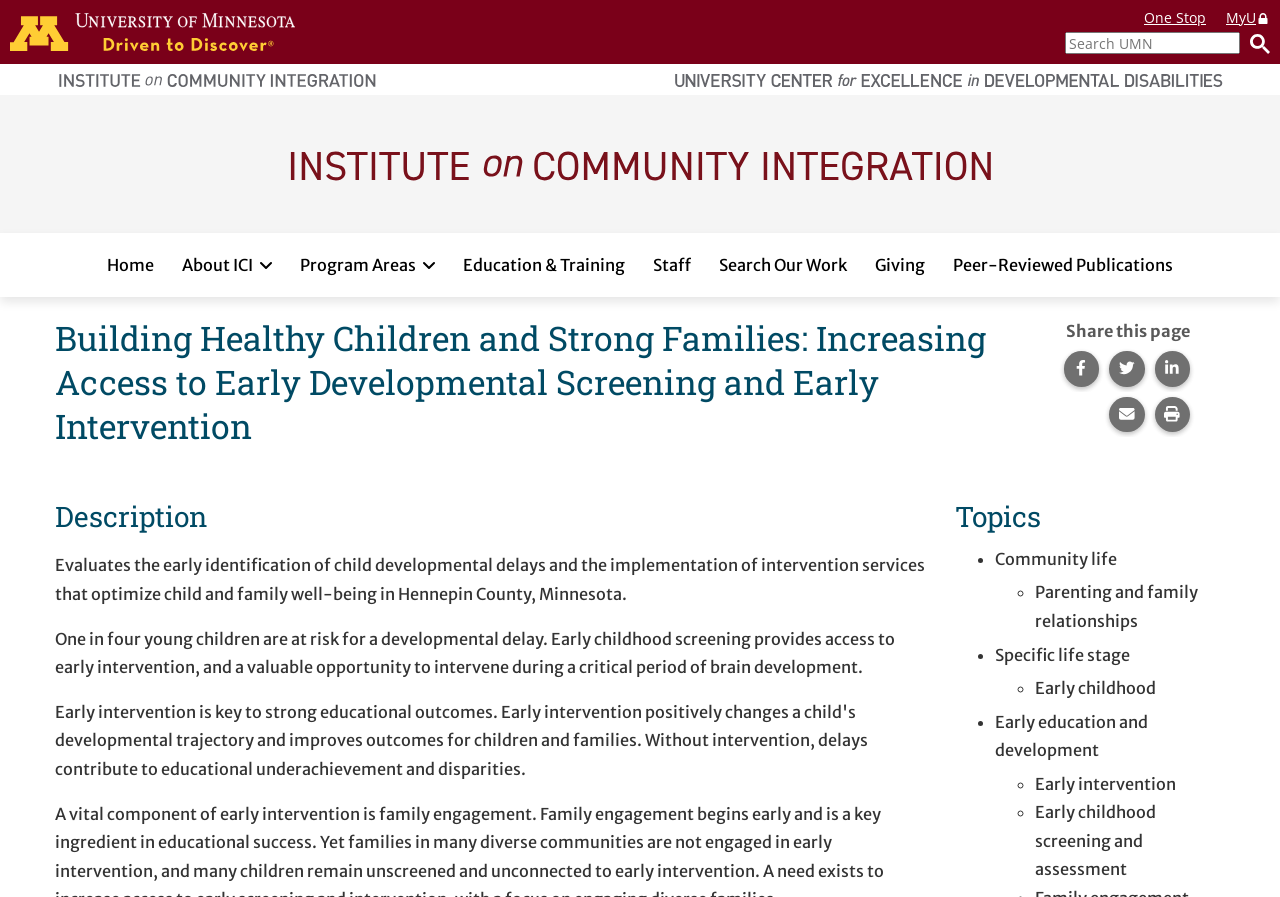Bounding box coordinates are specified in the format (top-left x, top-left y, bottom-right x, bottom-right y). All values are floating point numbers bounded between 0 and 1. Please provide the bounding box coordinate of the region this sentence describes: Staff

[0.502, 0.269, 0.548, 0.323]